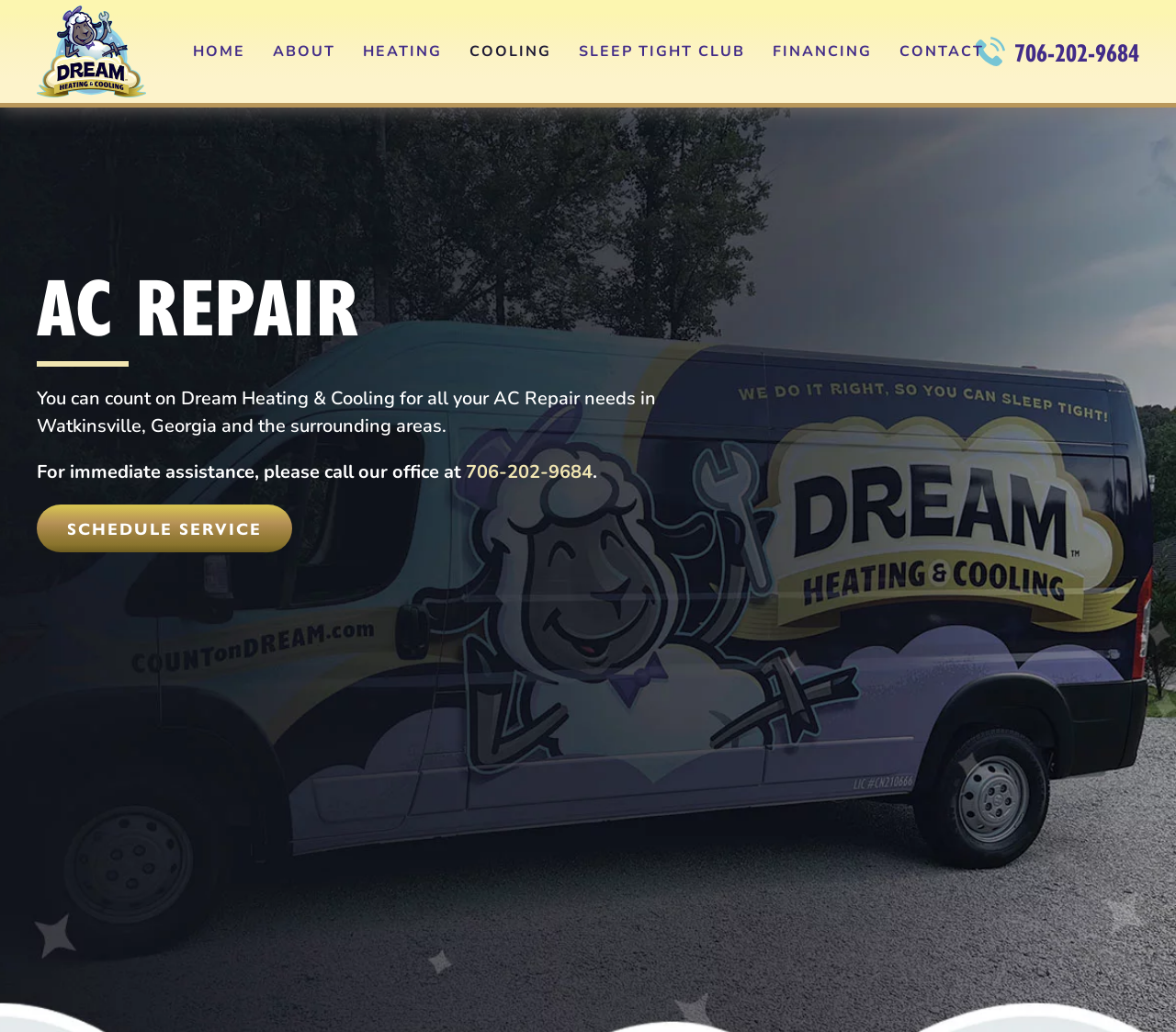Please give the bounding box coordinates of the area that should be clicked to fulfill the following instruction: "Call the office at 706-202-9684". The coordinates should be in the format of four float numbers from 0 to 1, i.e., [left, top, right, bottom].

[0.396, 0.445, 0.504, 0.469]